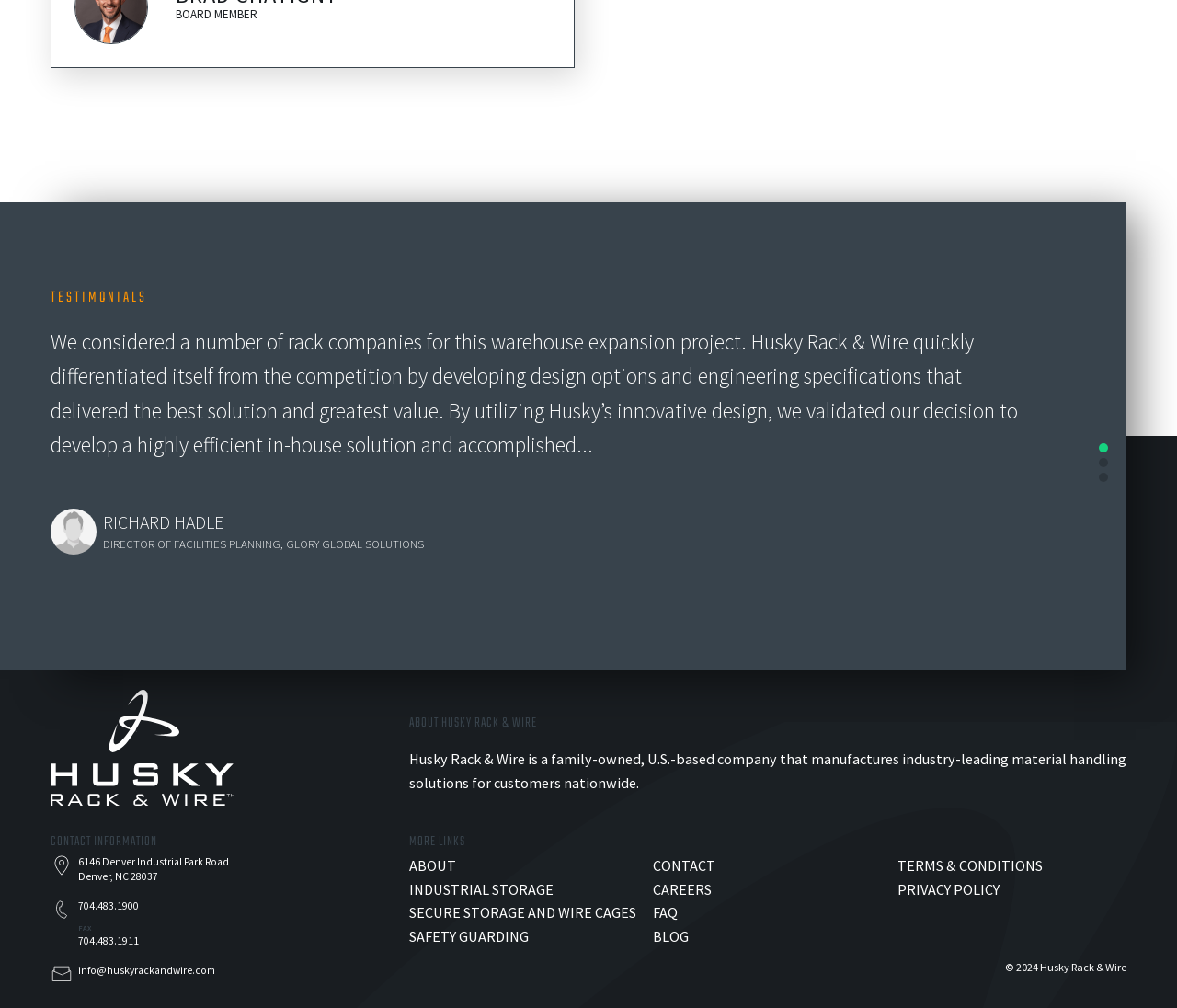Please answer the following question using a single word or phrase: 
What is the phone number of Husky Rack & Wire?

704.483.1900